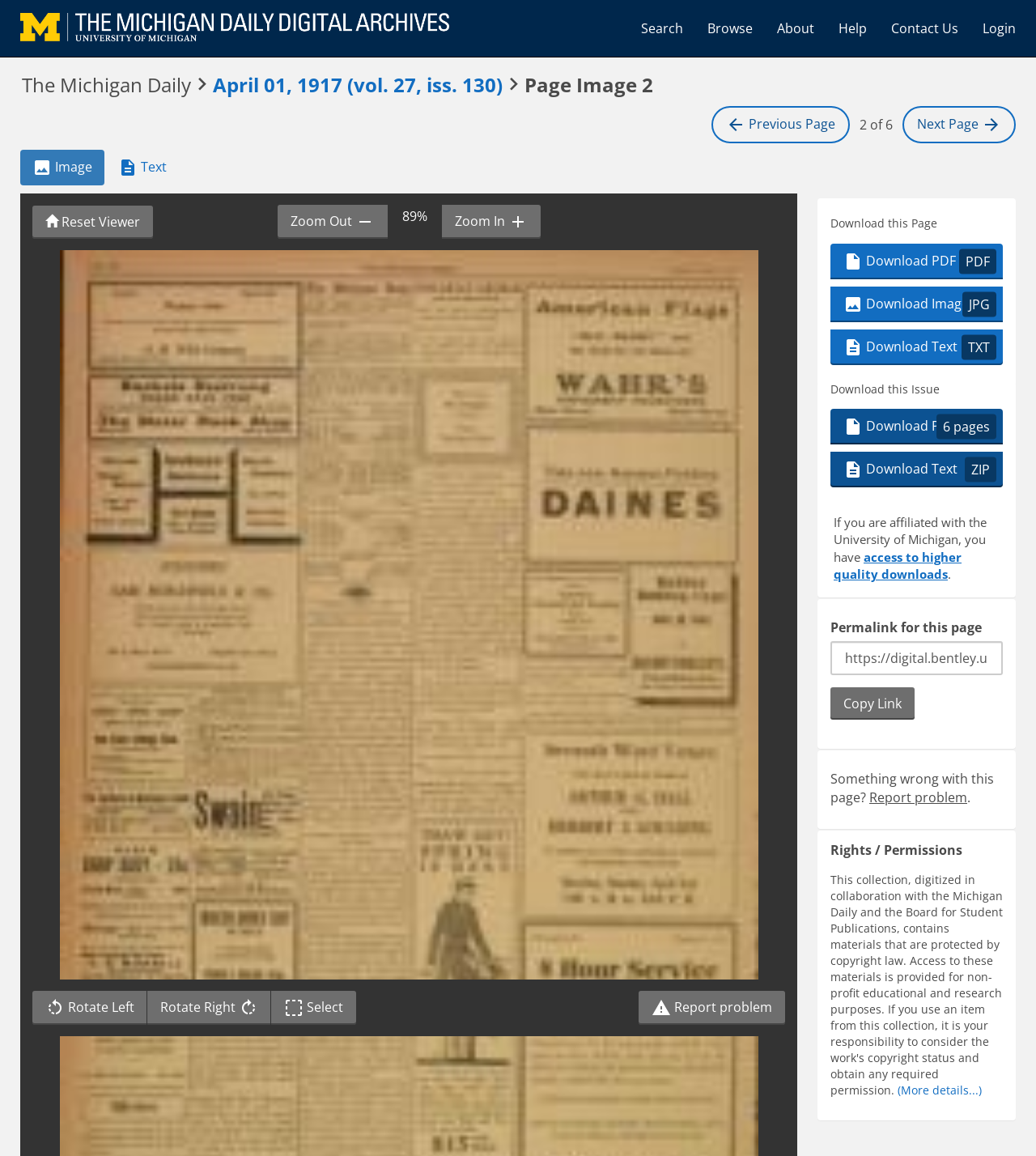What is the current page number?
Using the information from the image, give a concise answer in one word or a short phrase.

2